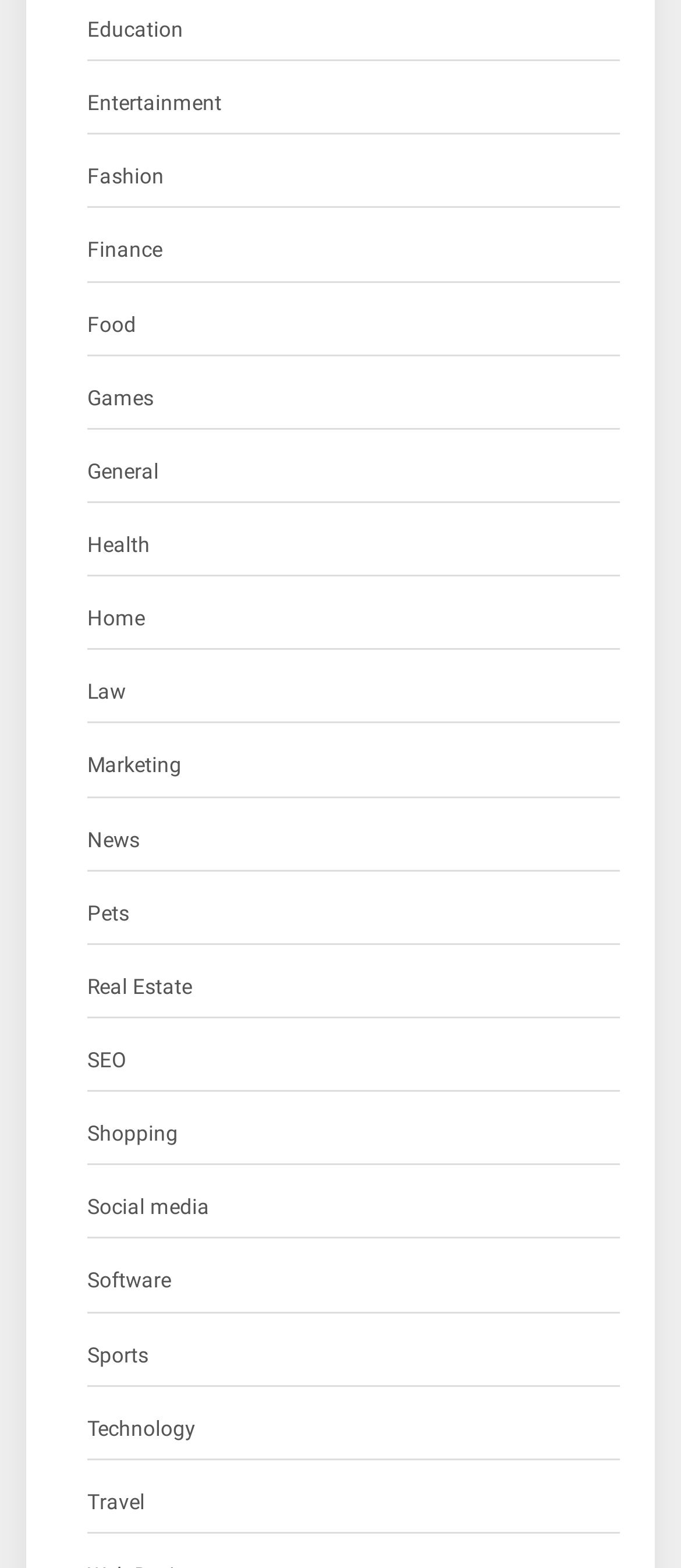Please find the bounding box coordinates for the clickable element needed to perform this instruction: "Check out Games".

[0.128, 0.243, 0.226, 0.266]